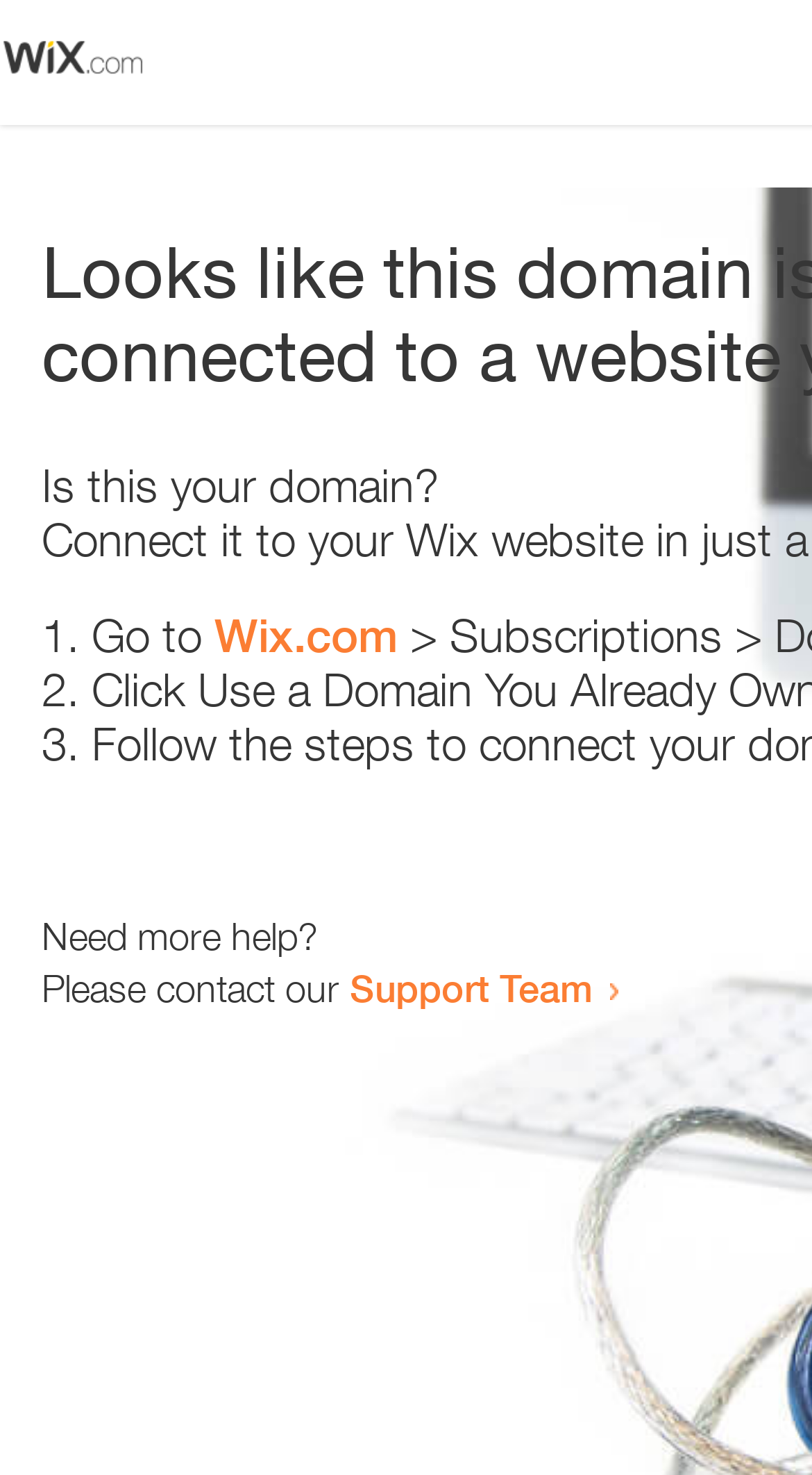What is the tone of the webpage?
Please look at the screenshot and answer using one word or phrase.

Helpful